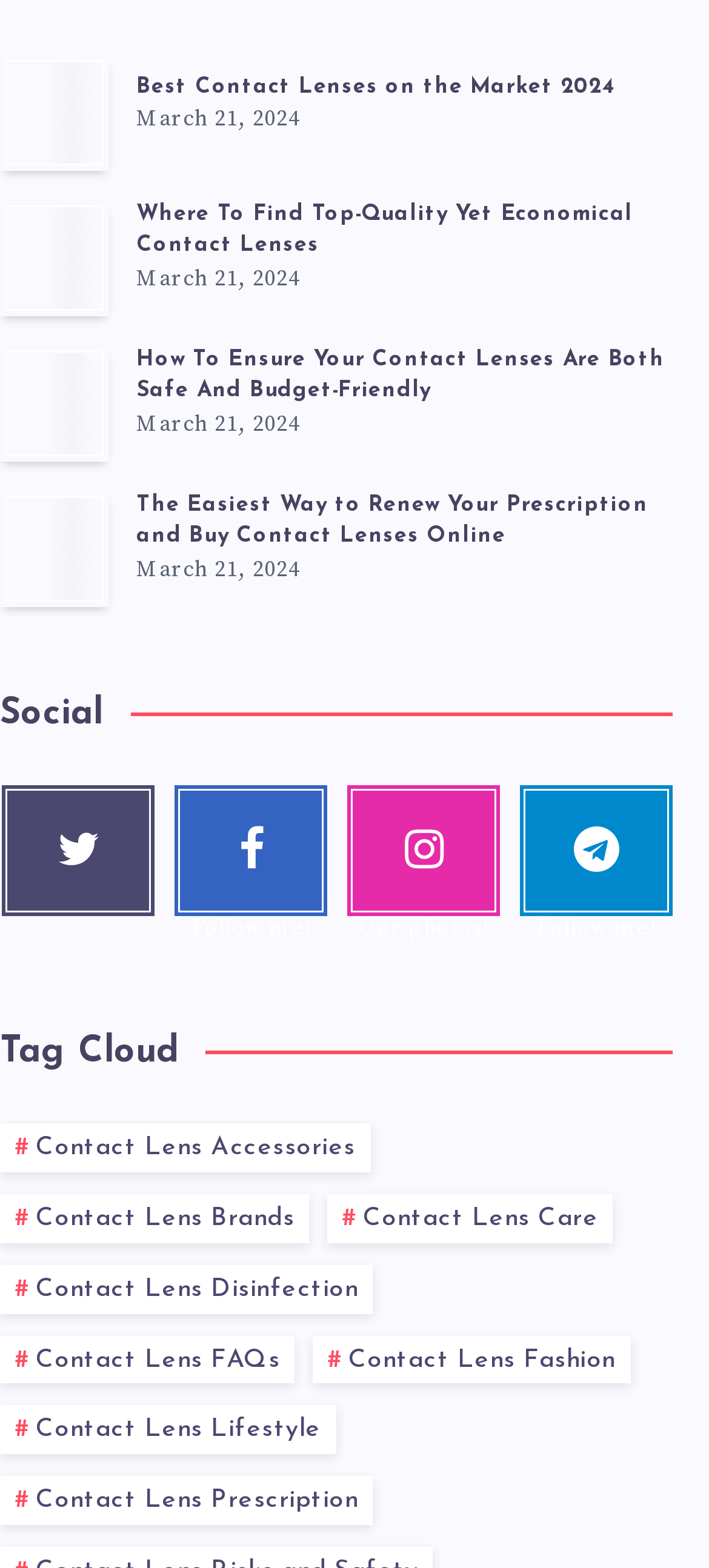Find the bounding box coordinates of the clickable area required to complete the following action: "Follow on Twitter".

[0.004, 0.5, 0.218, 0.584]